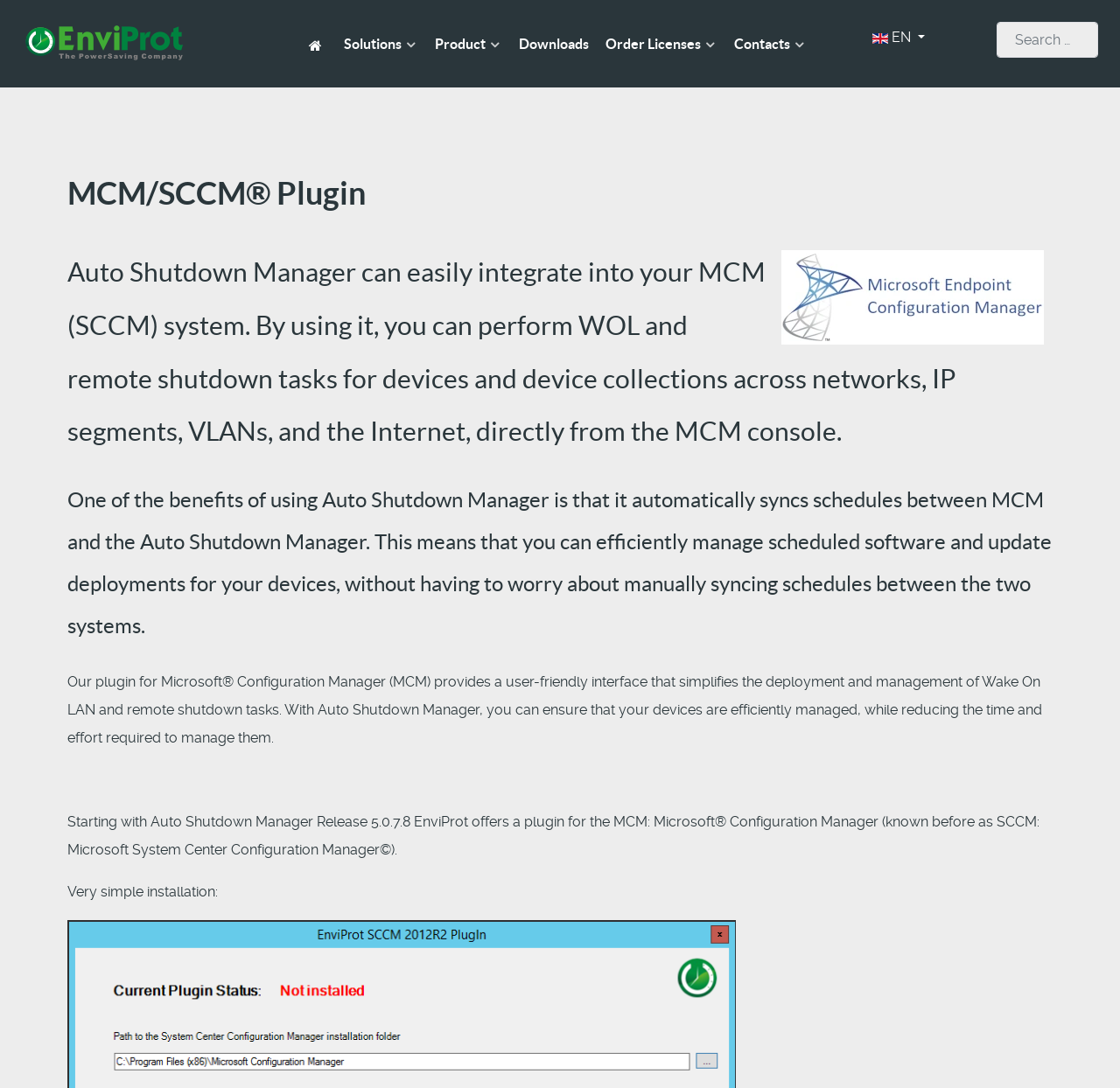Using the element description: "aria-label="More actions"", determine the bounding box coordinates for the specified UI element. The coordinates should be four float numbers between 0 and 1, [left, top, right, bottom].

None